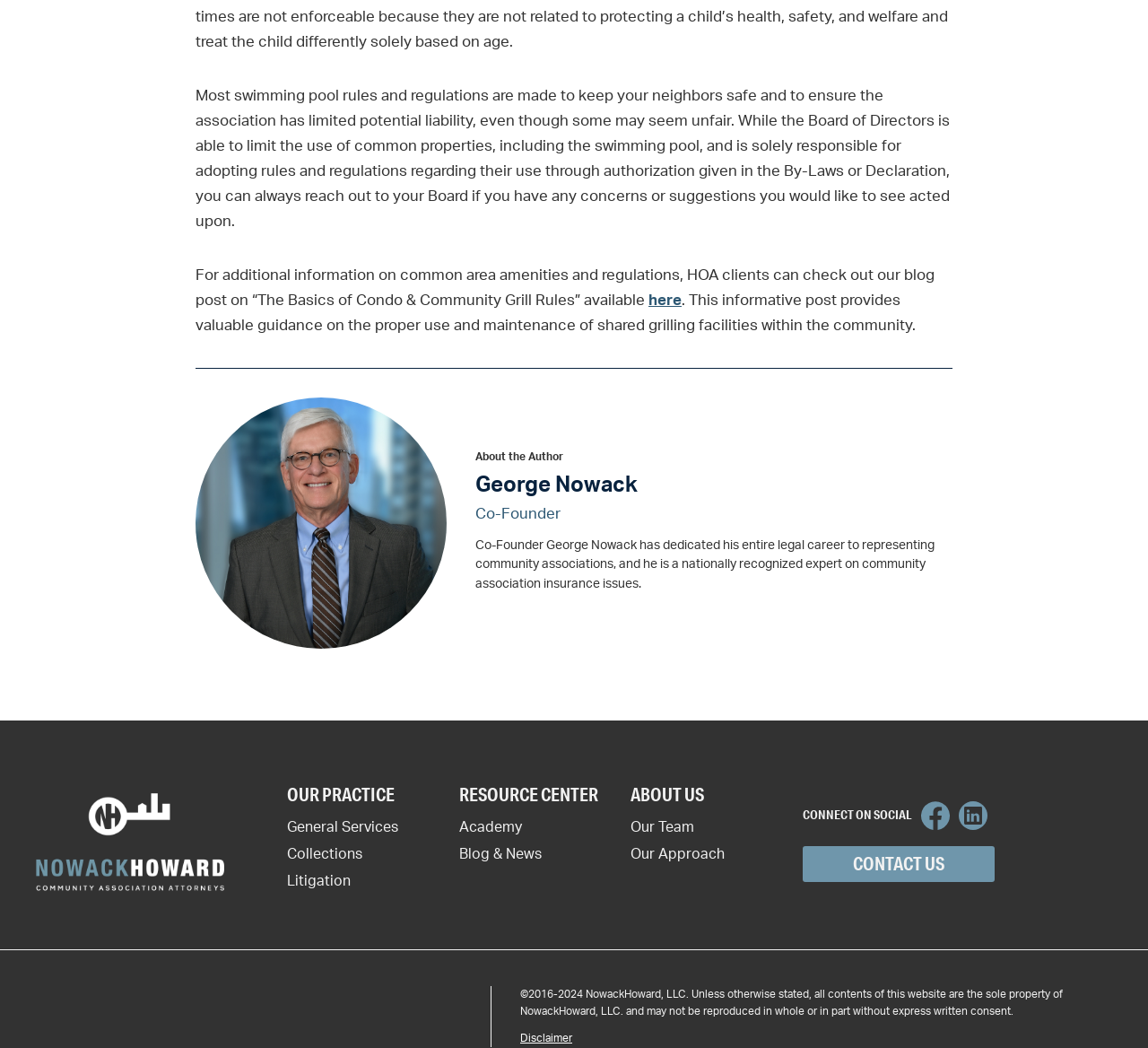Bounding box coordinates are given in the format (top-left x, top-left y, bottom-right x, bottom-right y). All values should be floating point numbers between 0 and 1. Provide the bounding box coordinate for the UI element described as: here

[0.565, 0.279, 0.594, 0.294]